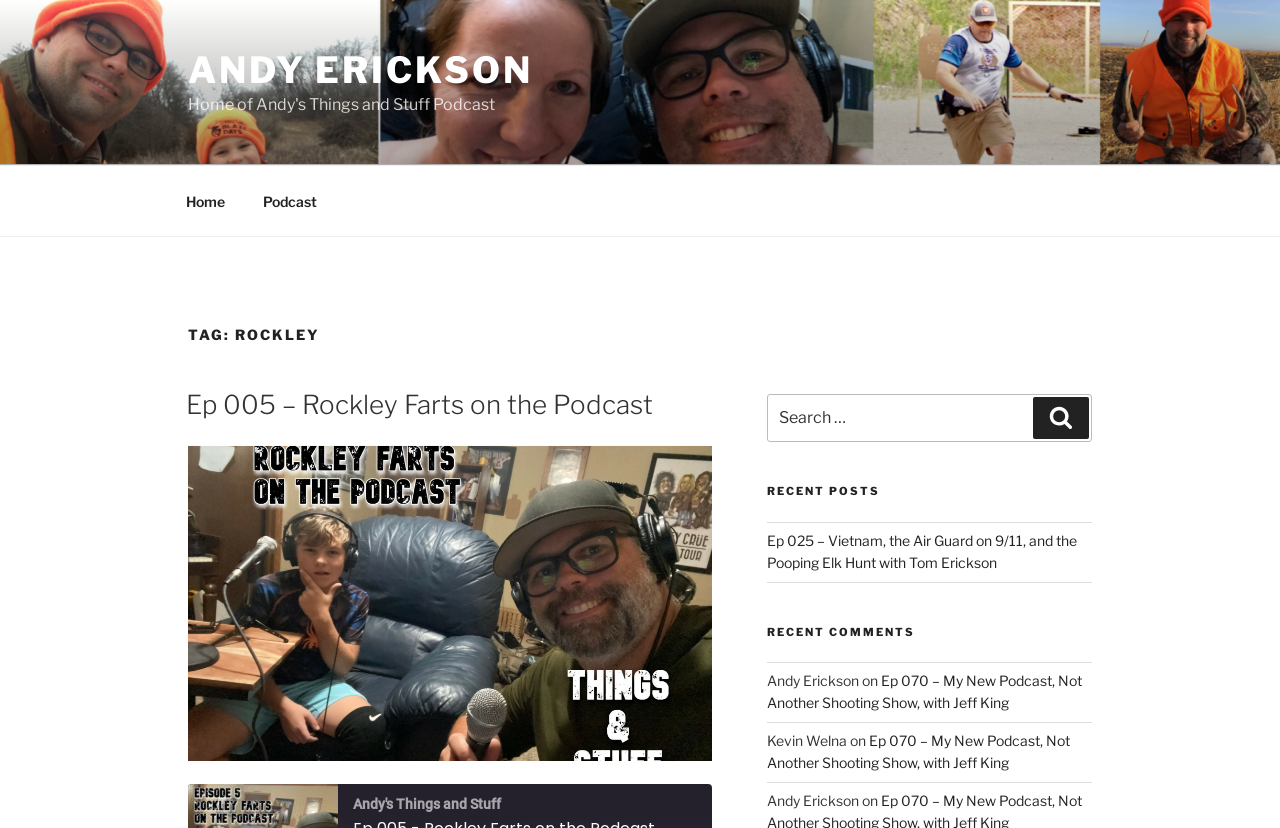Please identify the bounding box coordinates of the area that needs to be clicked to fulfill the following instruction: "Read the 'Ep 005 – Rockley Farts on the Podcast' post."

[0.145, 0.47, 0.51, 0.507]